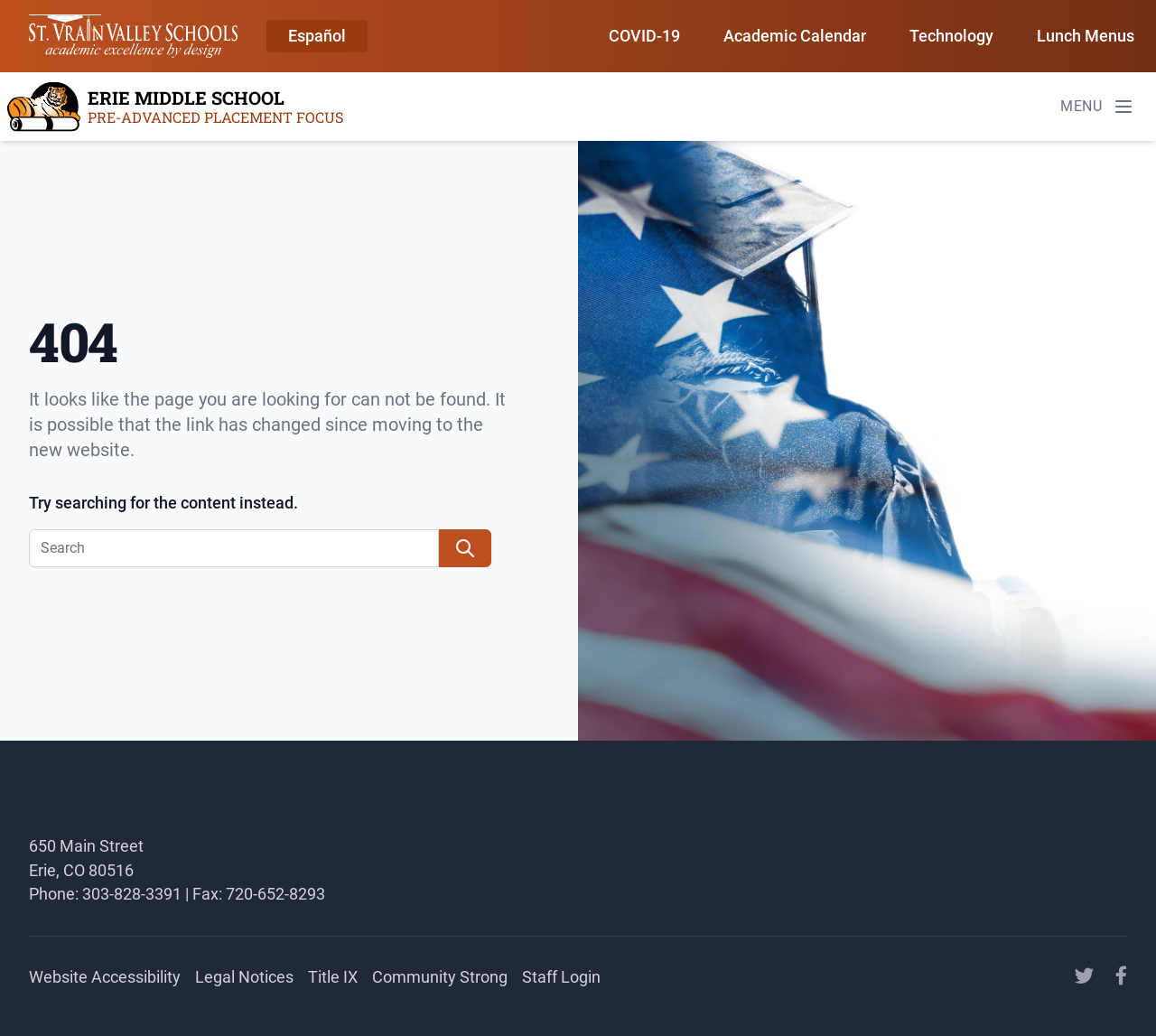Give a one-word or one-phrase response to the question: 
What is the phone number of the school?

303-828-3391